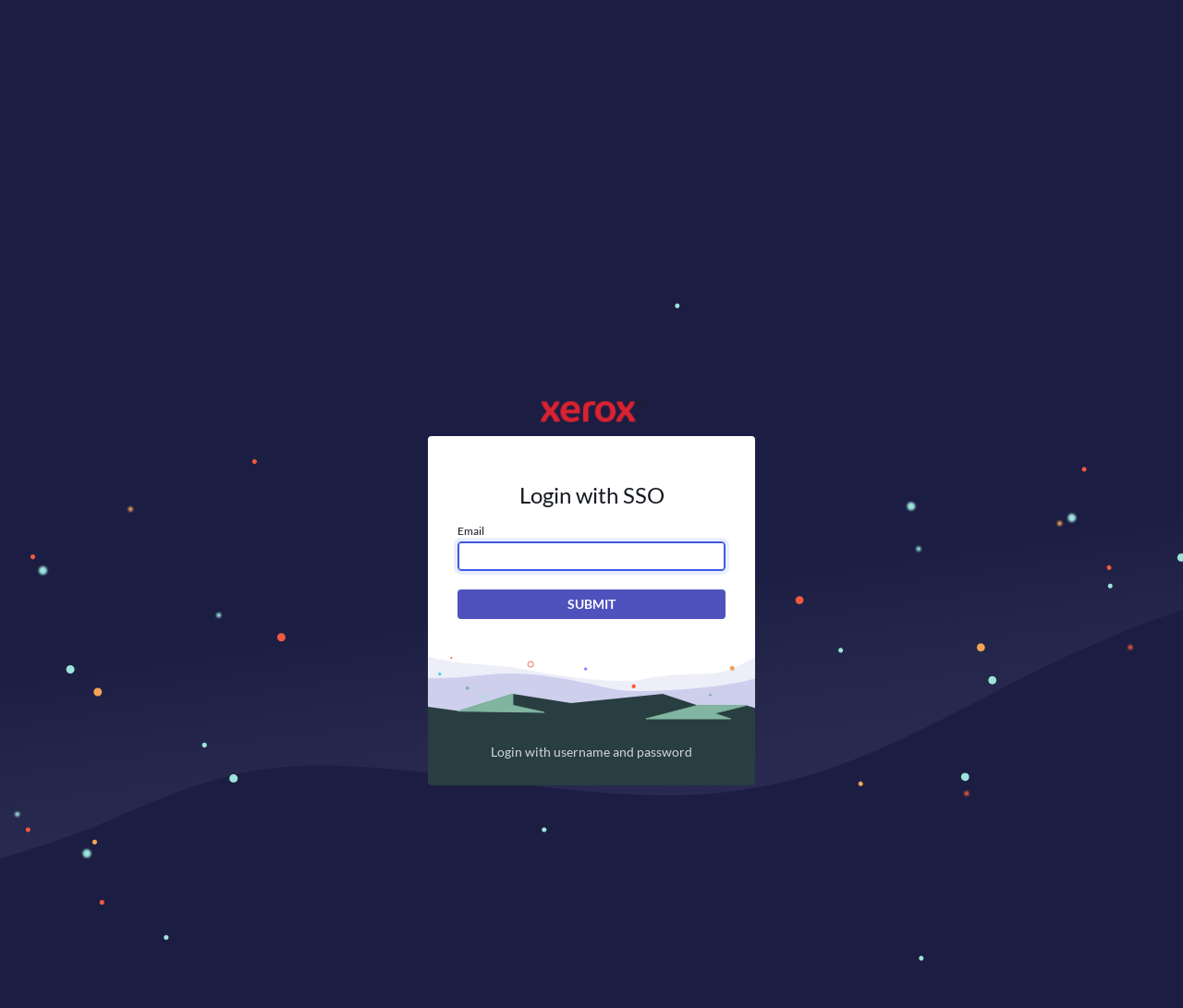What is the text on the banner image?
Use the image to answer the question with a single word or phrase.

None